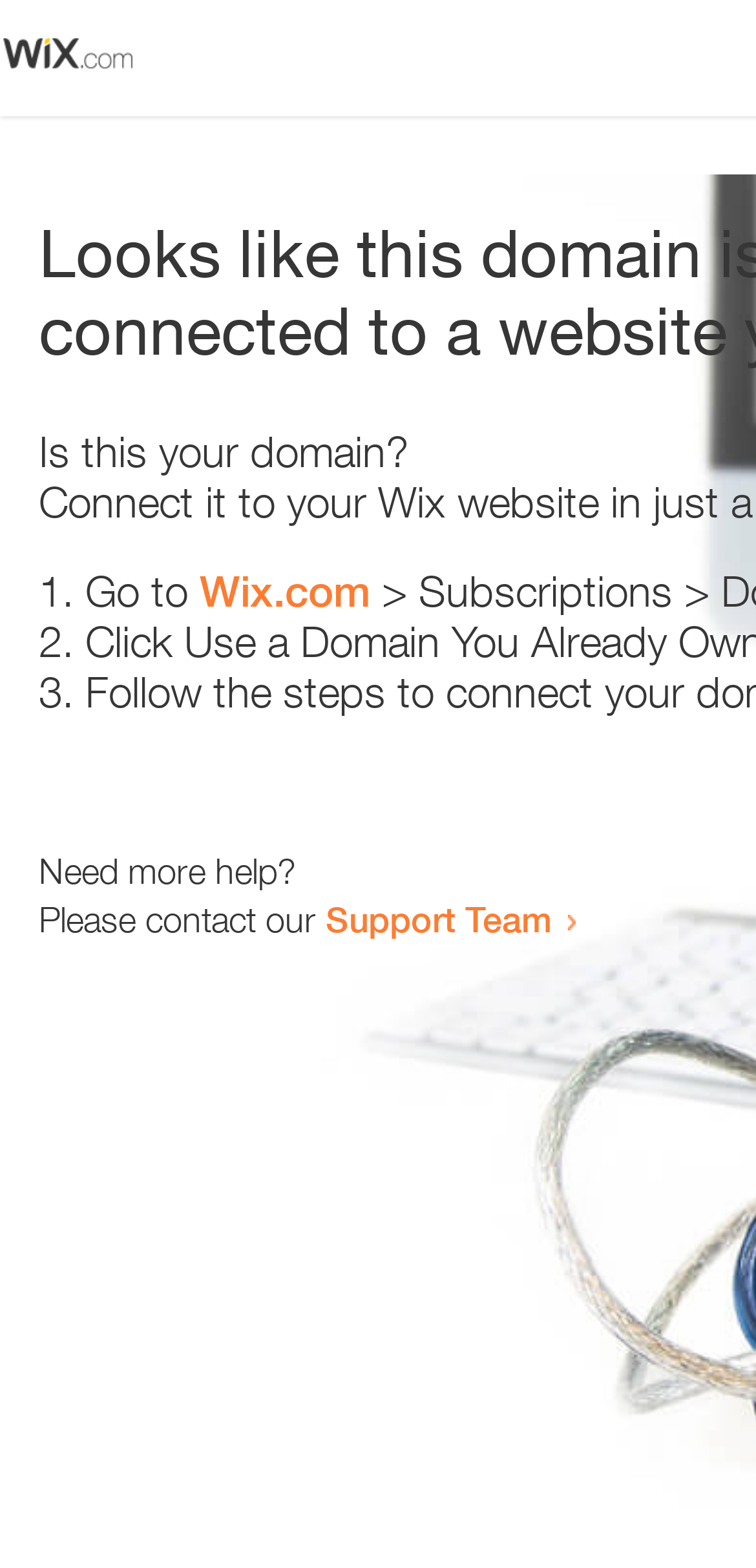Locate the bounding box of the UI element described in the following text: "Support Team".

[0.431, 0.572, 0.731, 0.6]